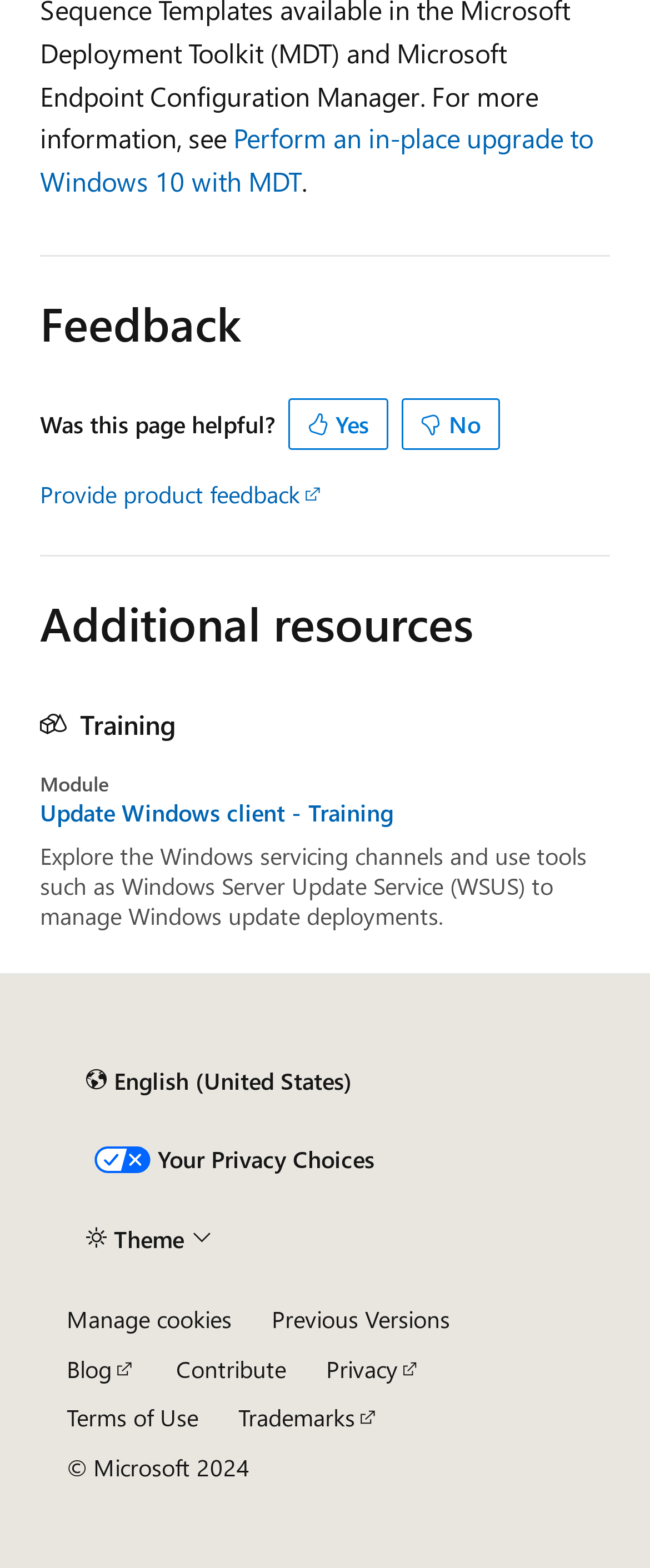What is the purpose of the 'Feedback' section?
Refer to the image and provide a detailed answer to the question.

The 'Feedback' section of the webpage appears to be designed to collect feedback from users, with options to indicate whether the page was helpful and a link to provide additional product feedback.